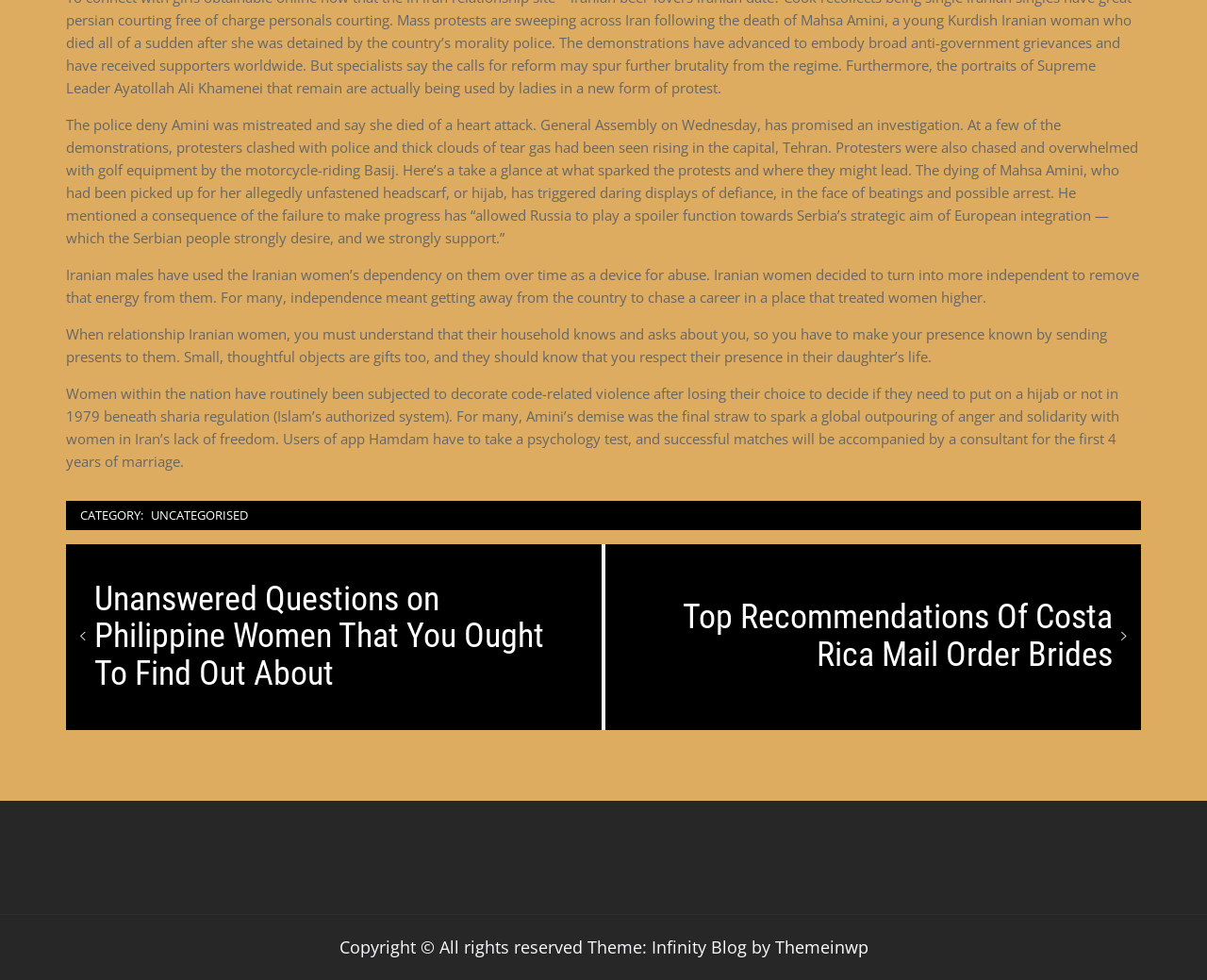Using the image as a reference, answer the following question in as much detail as possible:
What is the category of the post?

The footer section of the webpage shows a category section with the label 'CATEGORY:' and a link 'UNCATEGORISED', indicating that the post does not belong to a specific category.